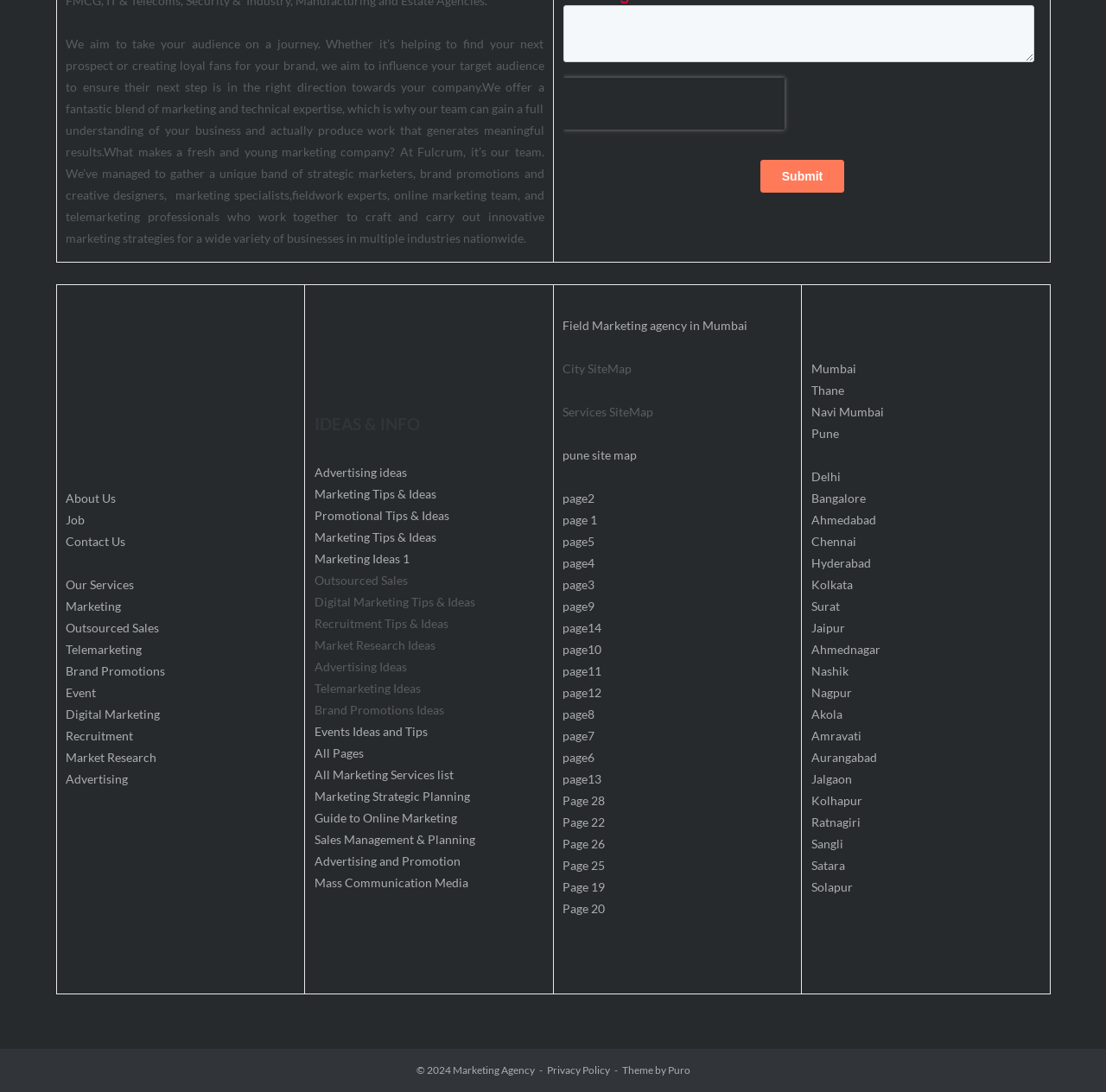Based on the image, provide a detailed response to the question:
What is the category of ideas and information provided?

The heading element with the text 'IDEAS & INFO' suggests that the category of ideas and information provided is related to marketing, advertising, and promotions.